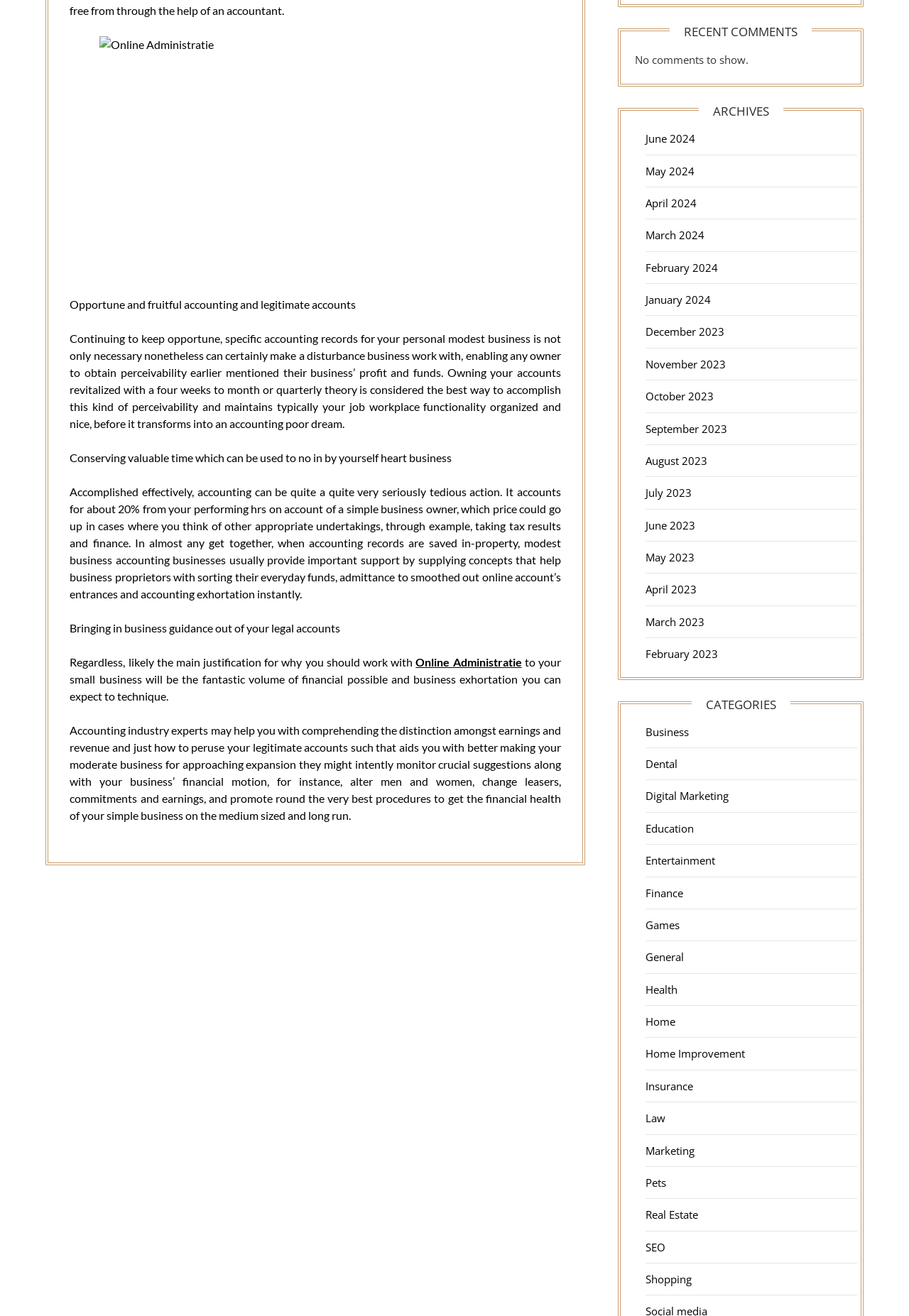What is the benefit of using online administratie for accounting?
Can you give a detailed and elaborate answer to the question?

The text suggests that using online administratie for accounting provides business guidance, which includes concepts that help business owners with sorting their everyday funds, access to smoothed out online account's entrances, and accounting advice instantly.